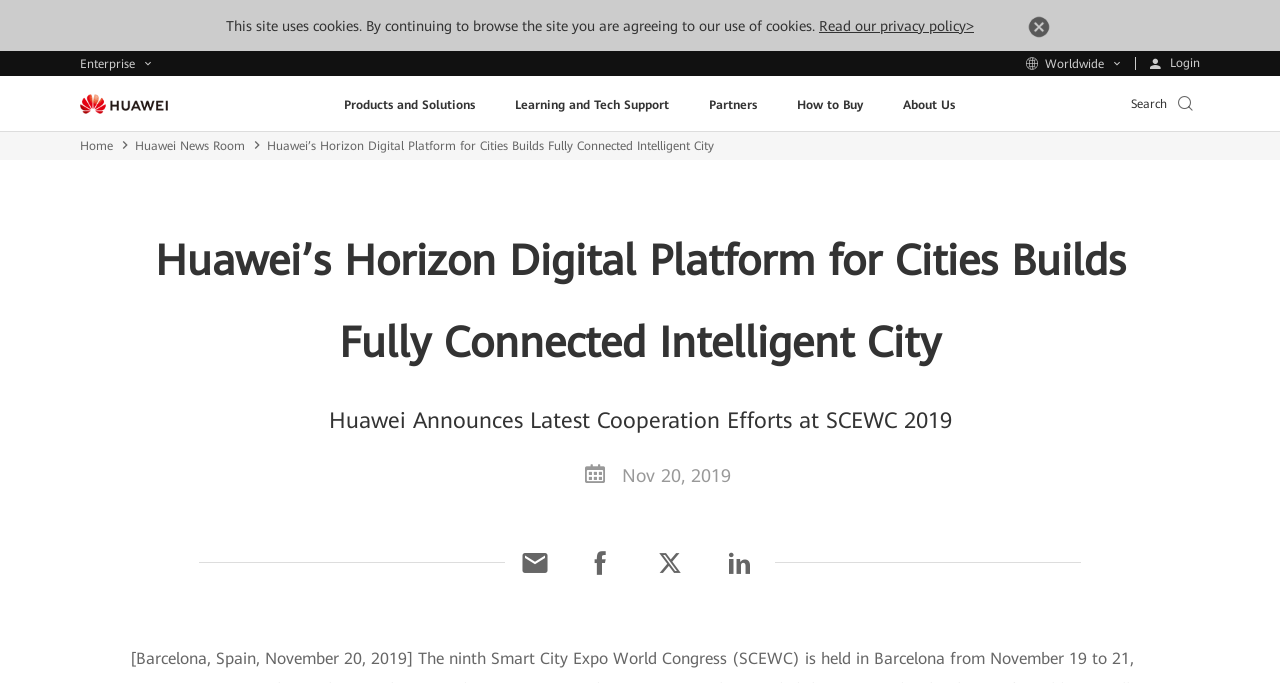Using the elements shown in the image, answer the question comprehensively: How many social media links are present at the bottom?

The bottom of the webpage contains links to four social media platforms, represented by the icons '', '', '', and '', which suggests that the website is present on these platforms.